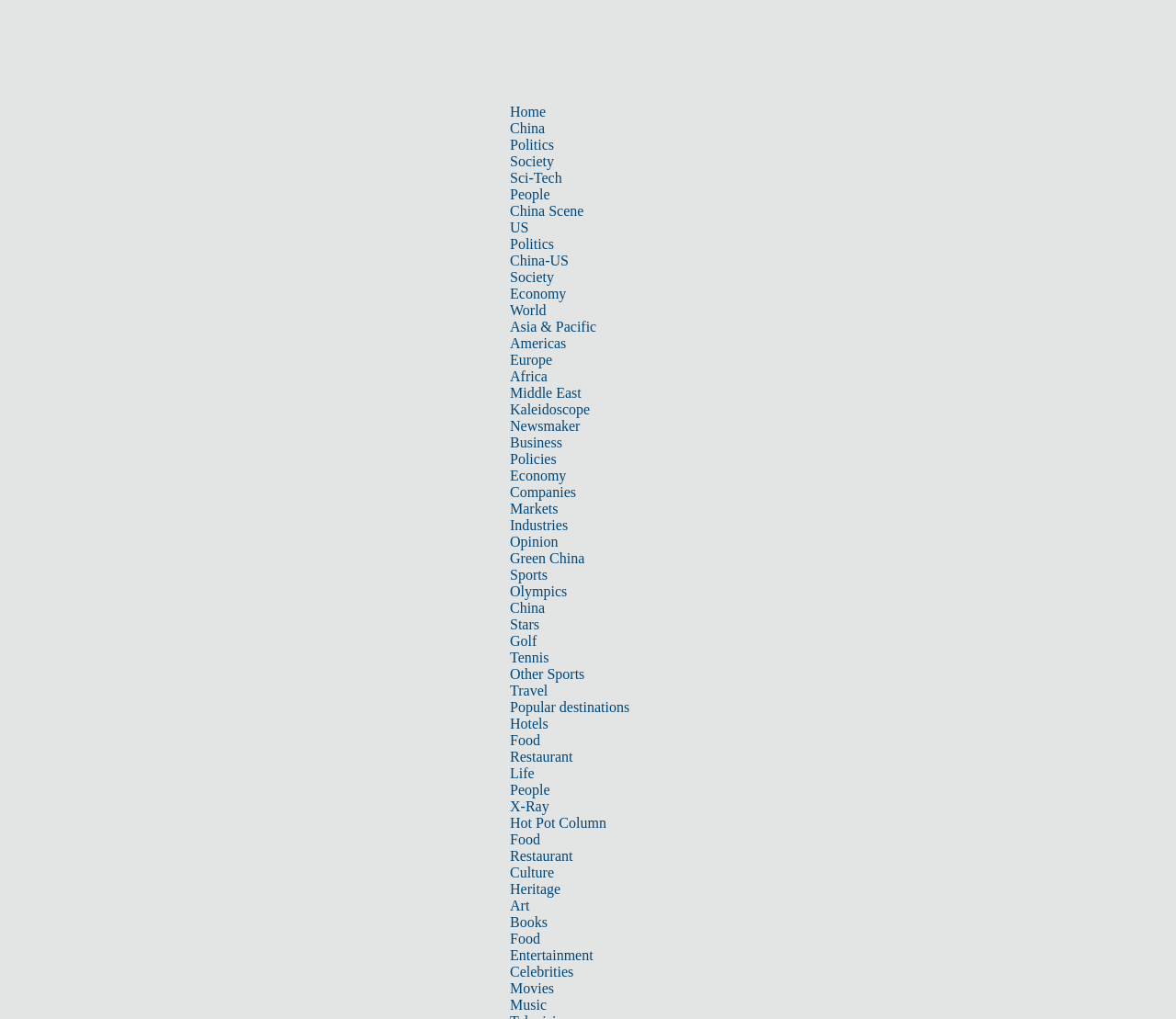How many columns are in the top navigation bar?
Using the image, give a concise answer in the form of a single word or short phrase.

1